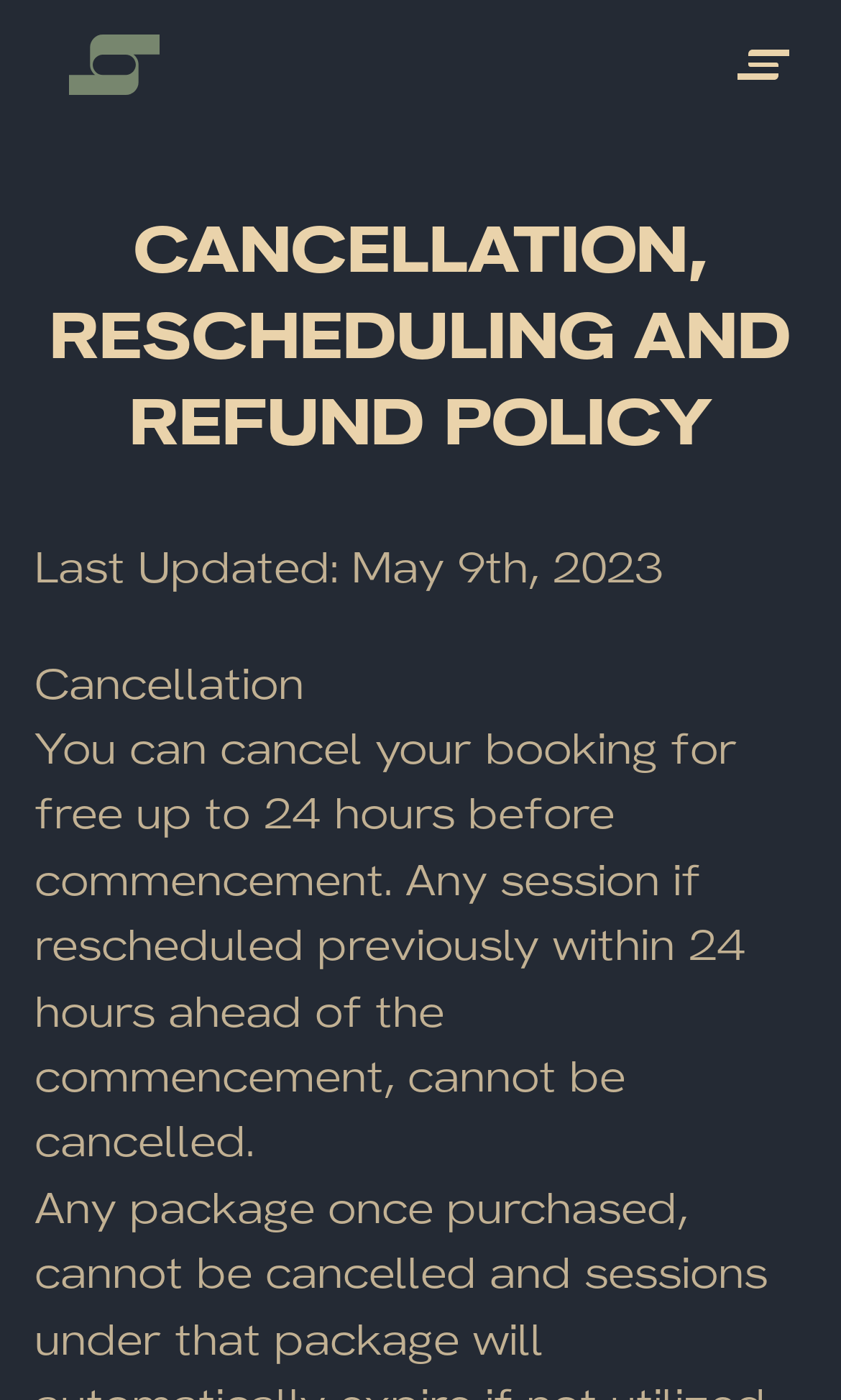What is the purpose of the button with a mobile logo?
By examining the image, provide a one-word or phrase answer.

Open Menu